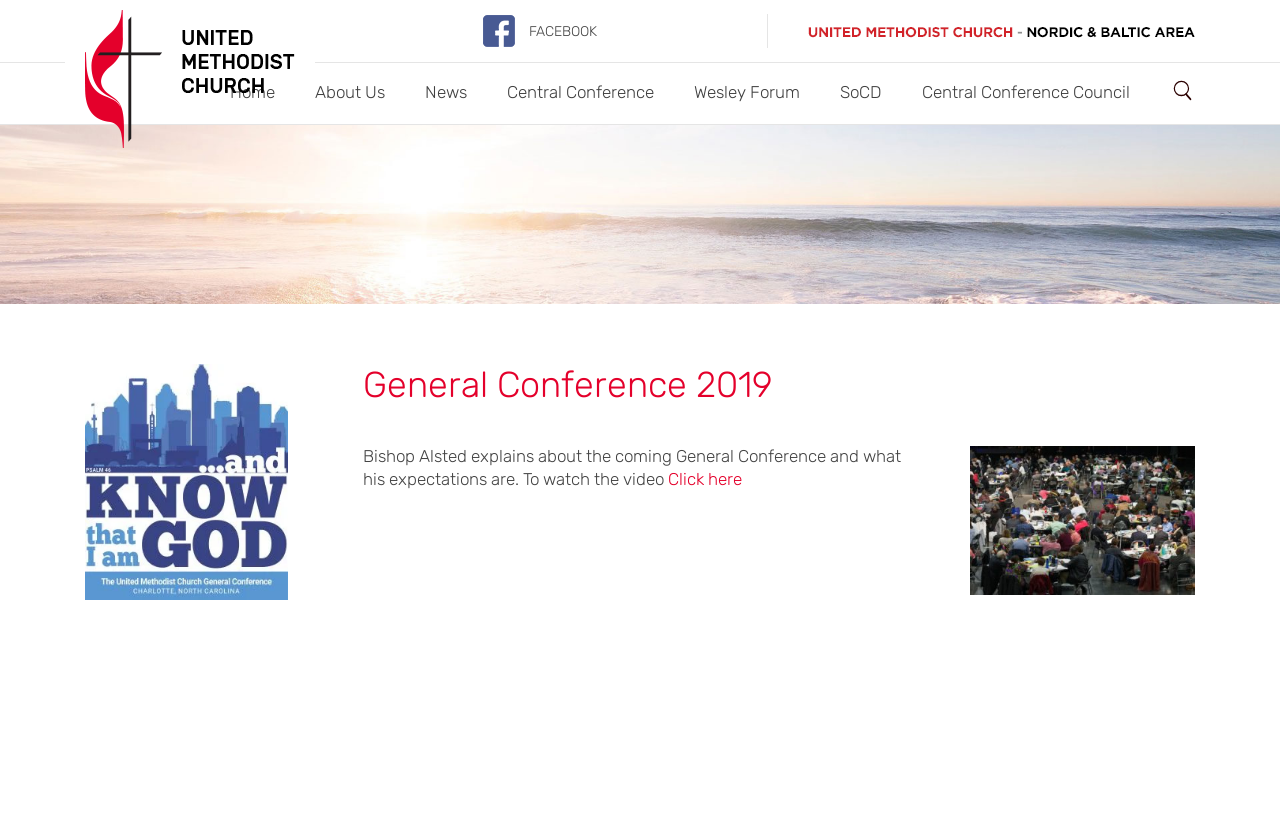Please provide a short answer using a single word or phrase for the question:
How many social media links are present on the page?

2